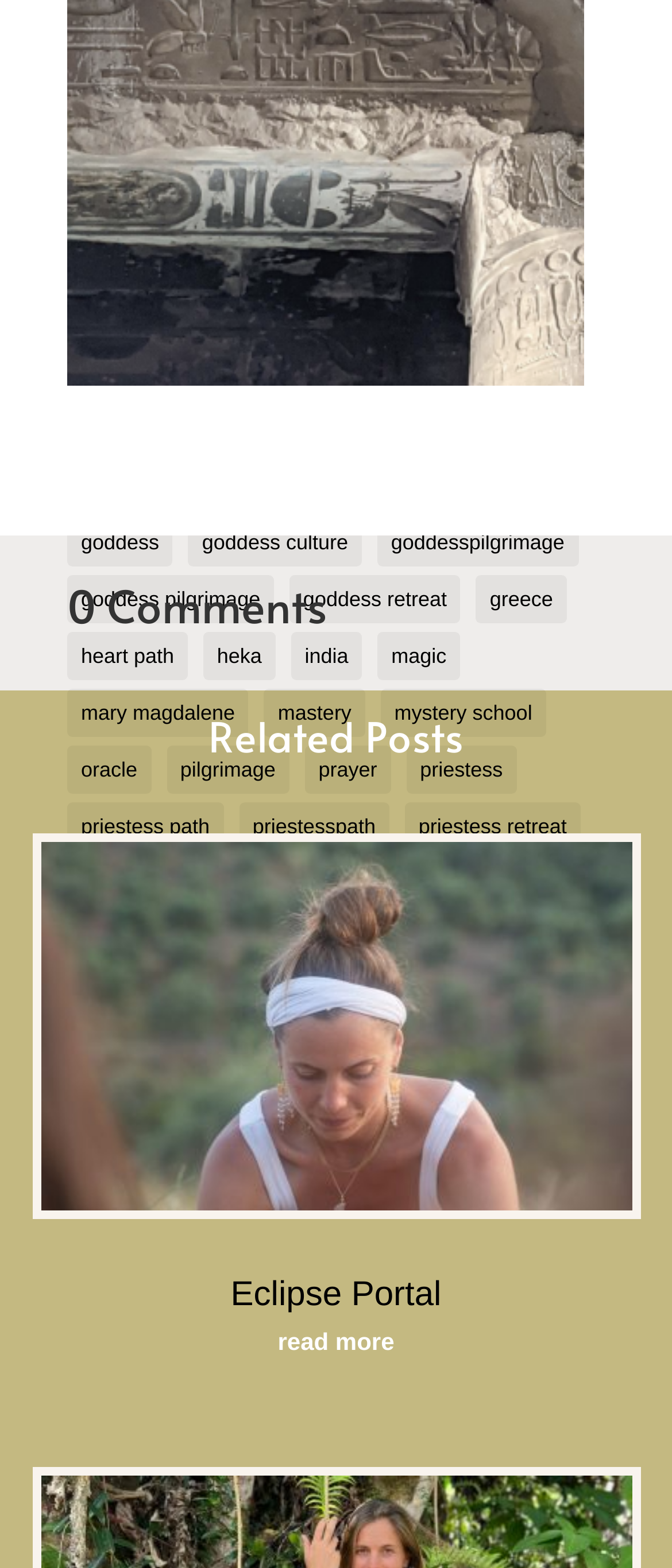Can you pinpoint the bounding box coordinates for the clickable element required for this instruction: "read the article about 'Eclipse Portal'"? The coordinates should be four float numbers between 0 and 1, i.e., [left, top, right, bottom].

[0.05, 0.533, 0.95, 0.892]